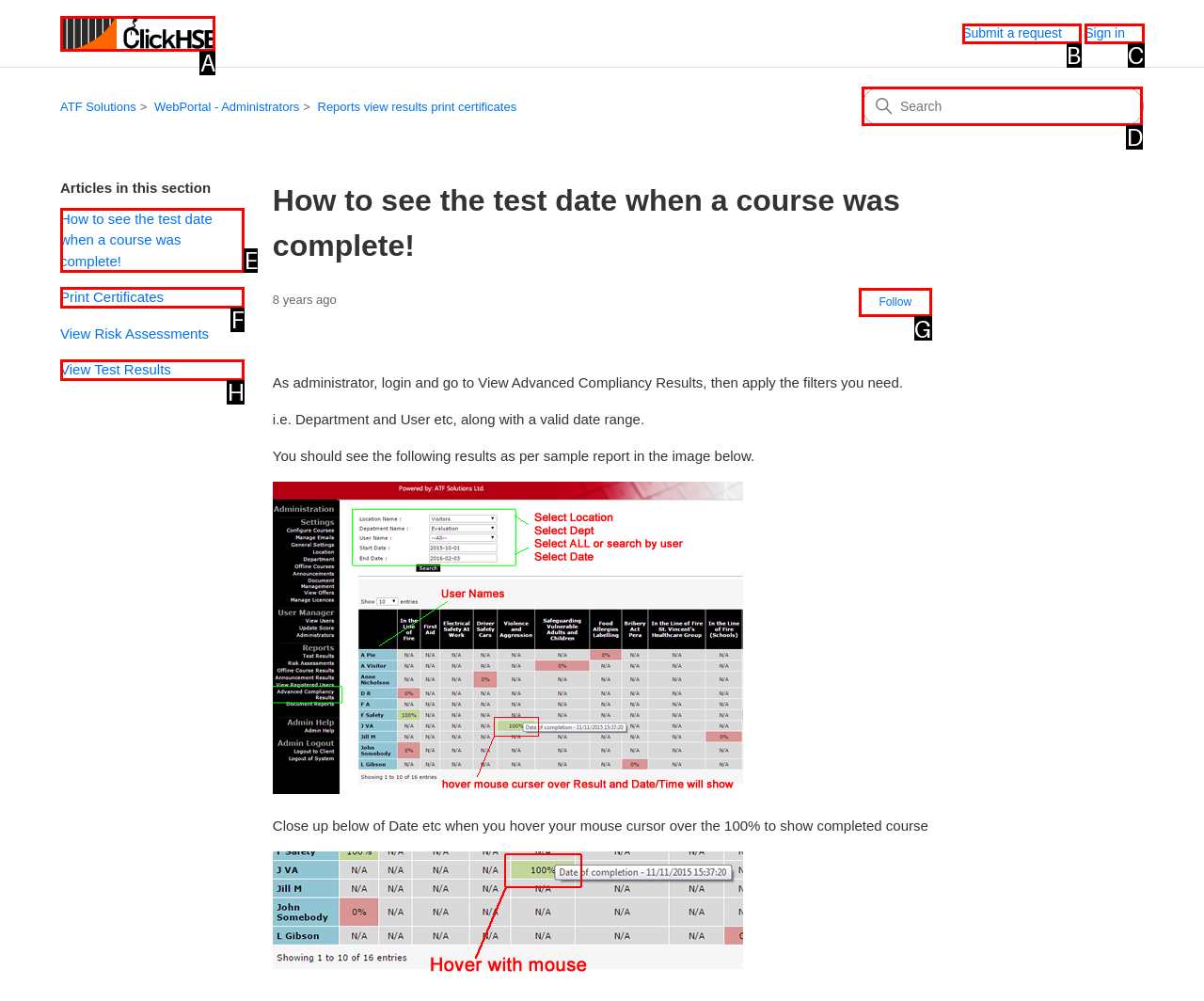Which option should be clicked to execute the task: Search?
Reply with the letter of the chosen option.

D